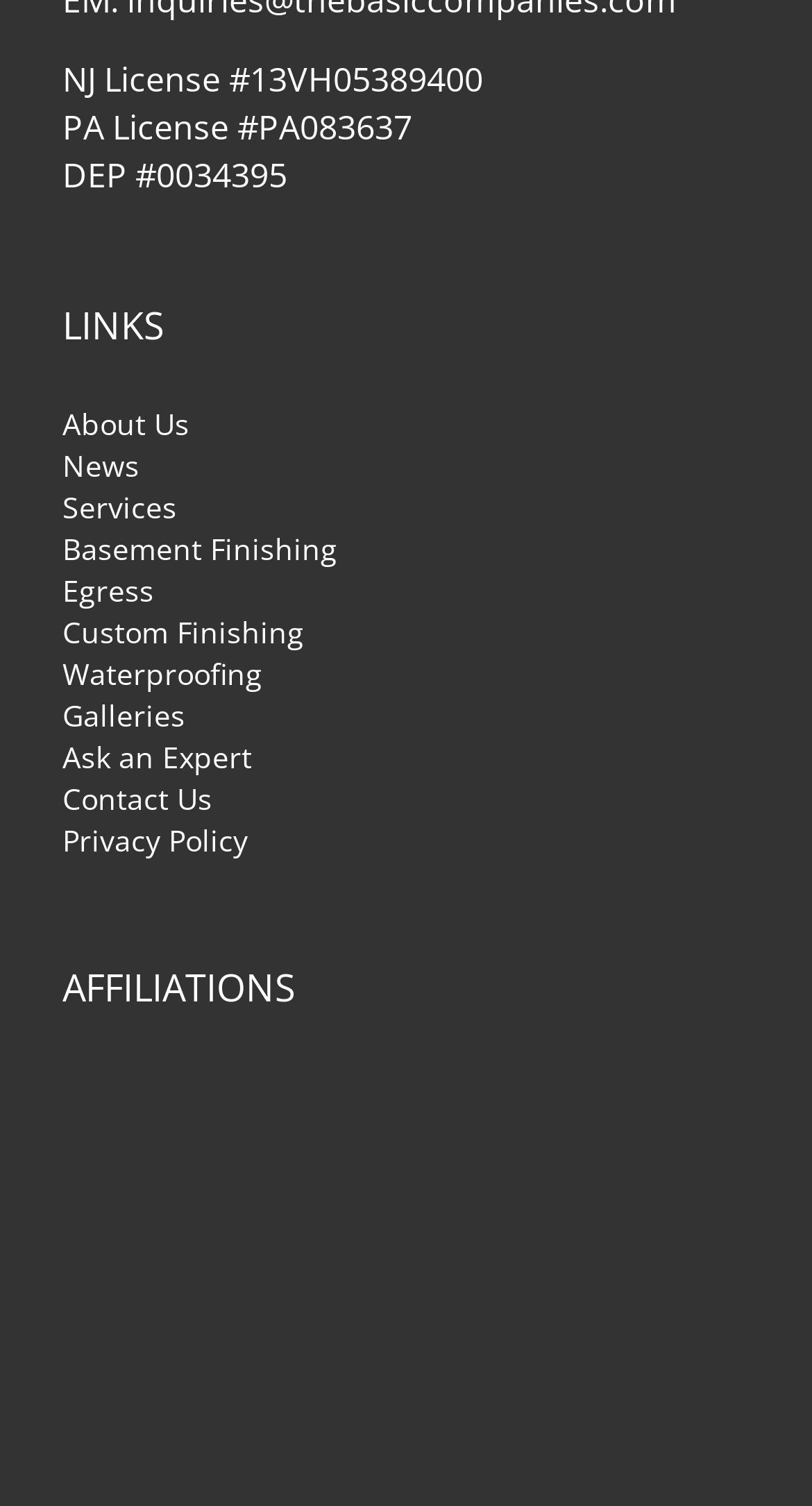Please specify the bounding box coordinates of the clickable region to carry out the following instruction: "Click on About Us". The coordinates should be four float numbers between 0 and 1, in the format [left, top, right, bottom].

[0.077, 0.268, 0.923, 0.296]